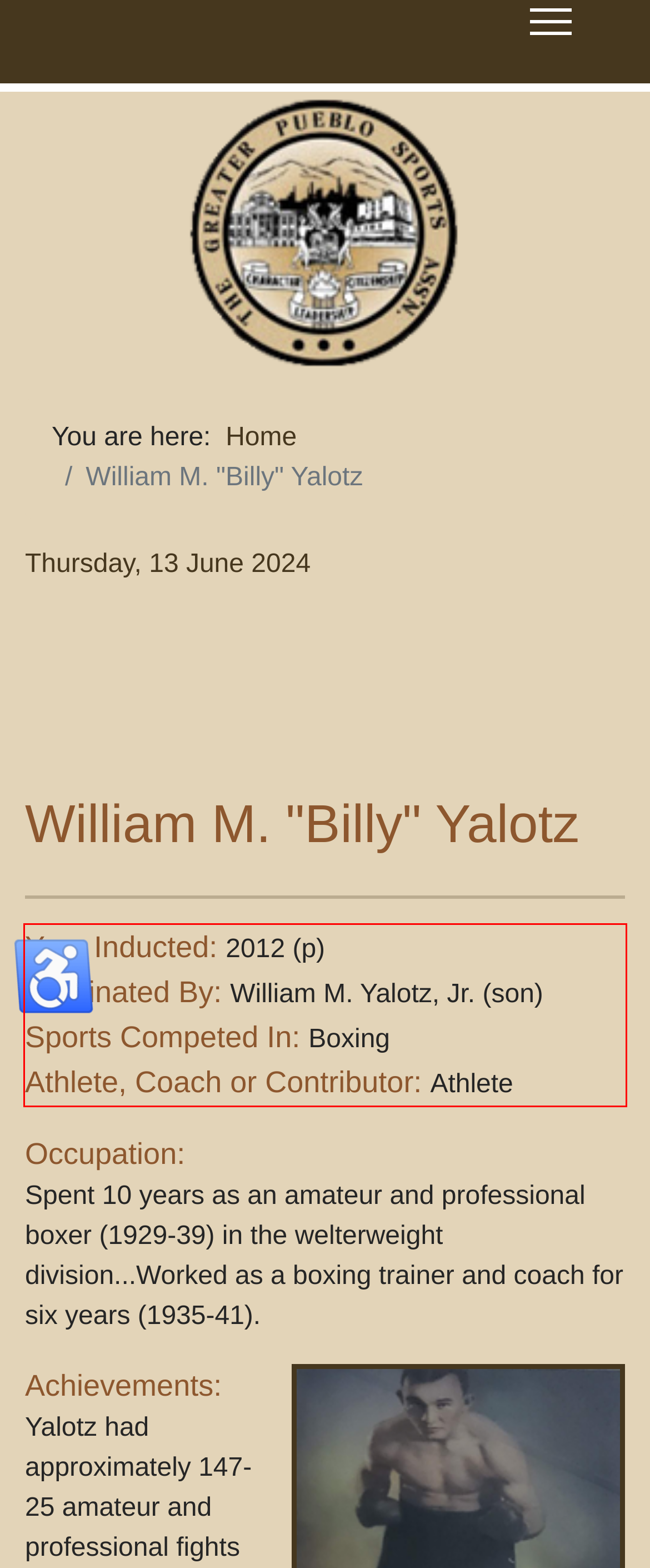You are provided with a webpage screenshot that includes a red rectangle bounding box. Extract the text content from within the bounding box using OCR.

Year Inducted: 2012 (p) Nominated By: William M. Yalotz, Jr. (son) Sports Competed In: Boxing Athlete, Coach or Contributor: Athlete